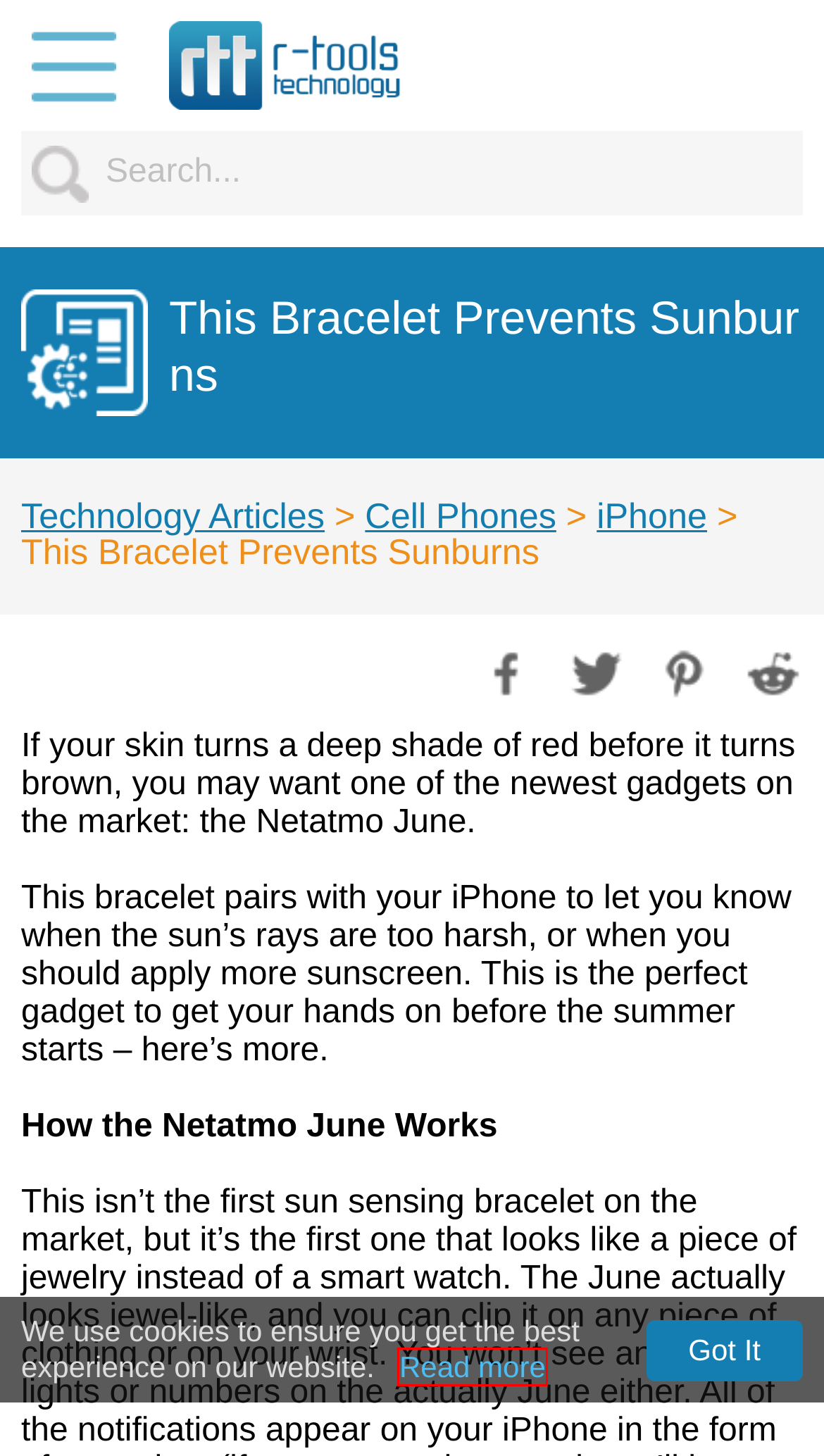Given a webpage screenshot with a red bounding box around a particular element, identify the best description of the new webpage that will appear after clicking on the element inside the red bounding box. Here are the candidates:
A. Recovery of Overwritten Data
B. Data Recovery Software and Undelete from R-TT
C. Technology Articles - Cell Phones
D. How to Move an Installed Windows to a Larger Disk
E. Technology Articles - Cell Phones - iPhone
F. Technology Articles
G. R-Studio: Data Recovery over Network
H. R-TT's privacy policy. Buy and browse with confident

H